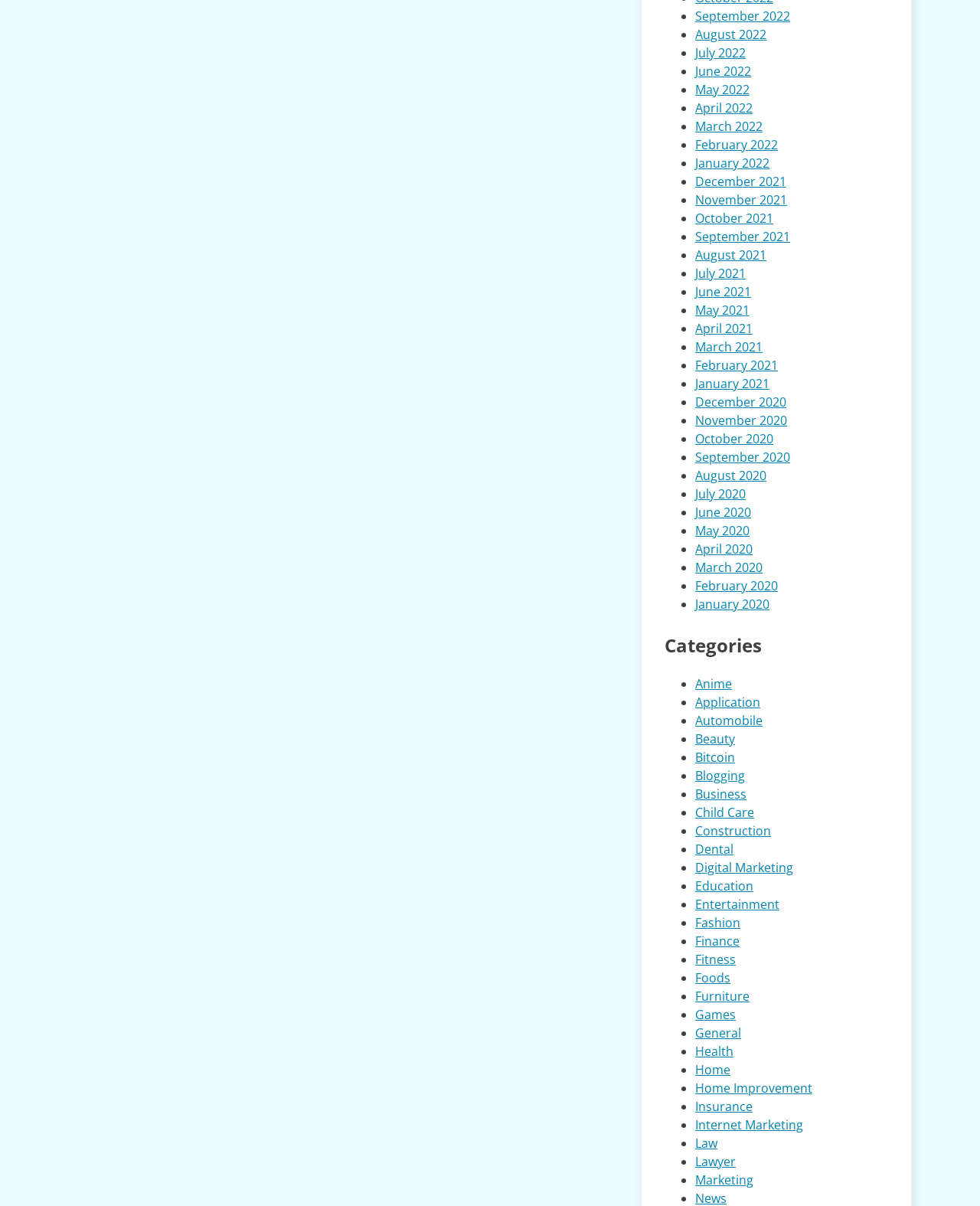Please give the bounding box coordinates of the area that should be clicked to fulfill the following instruction: "View Categories". The coordinates should be in the format of four float numbers from 0 to 1, i.e., [left, top, right, bottom].

[0.678, 0.524, 0.906, 0.547]